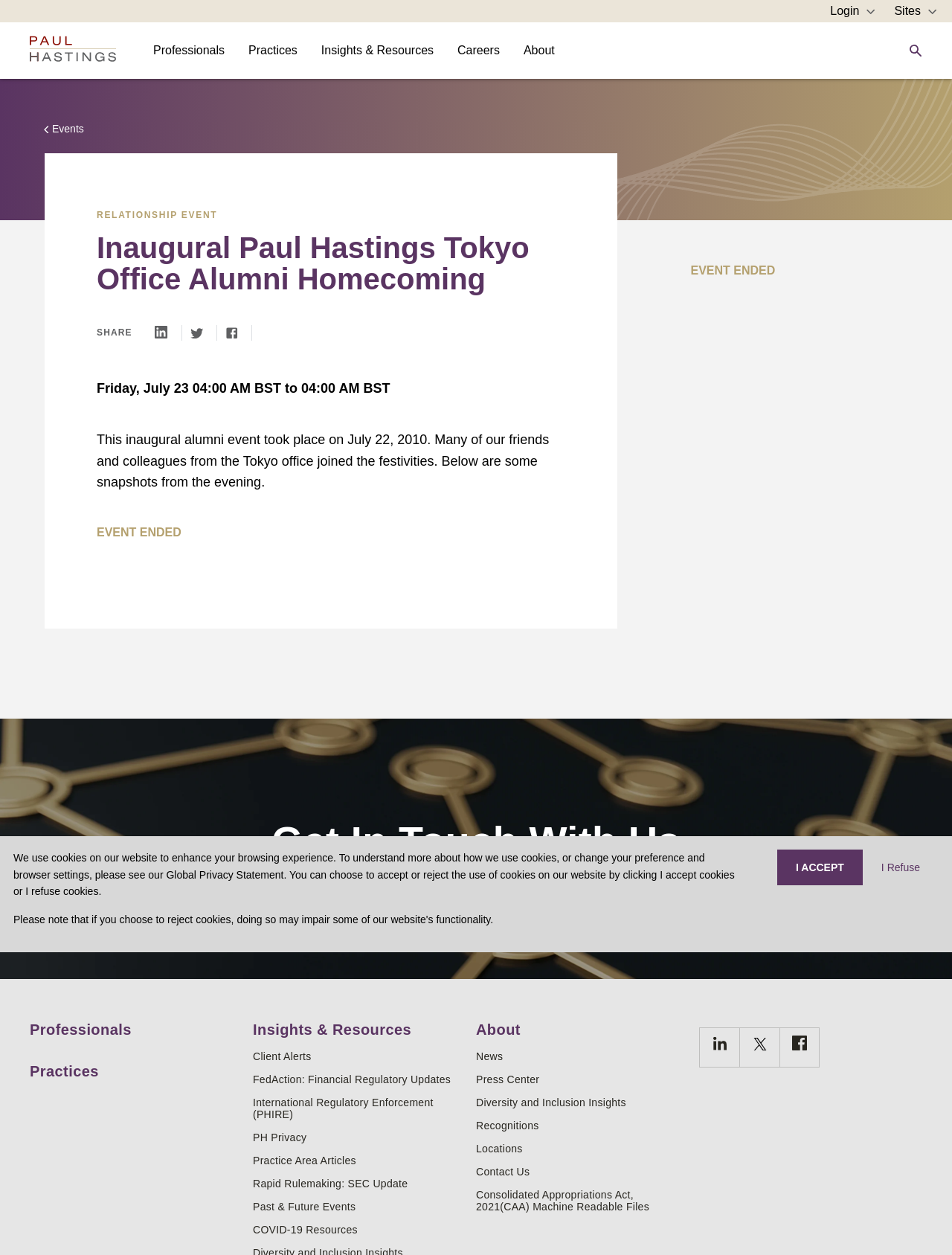Locate the bounding box coordinates of the region to be clicked to comply with the following instruction: "View 'Professionals' page". The coordinates must be four float numbers between 0 and 1, in the form [left, top, right, bottom].

[0.148, 0.023, 0.248, 0.057]